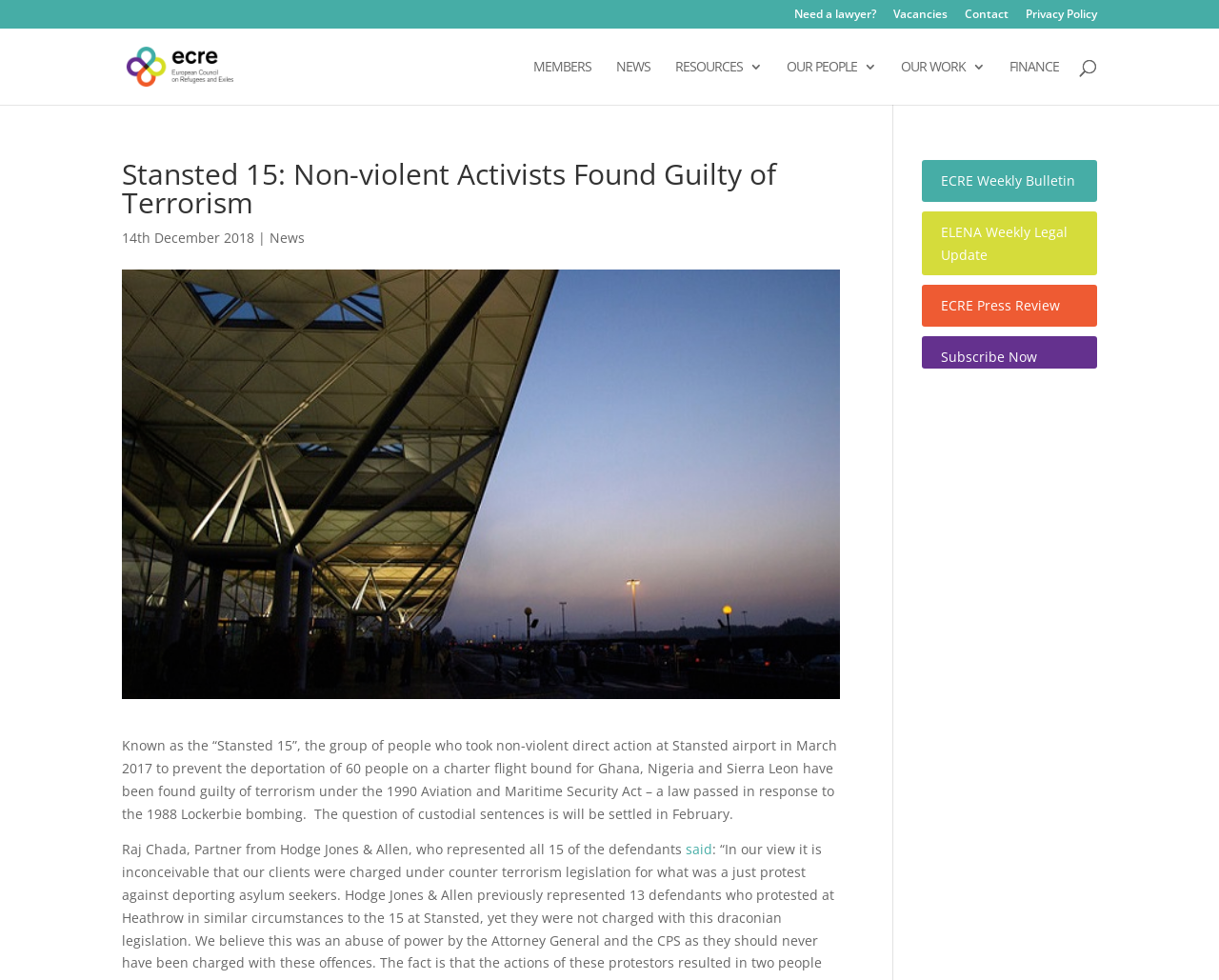What is the topic of the news article?
Could you answer the question in a detailed manner, providing as much information as possible?

I found the answer by looking at the main heading of the webpage, which says 'Stansted 15: Non-violent Activists Found Guilty of Terrorism'. This suggests that the topic of the news article is the Stansted 15.